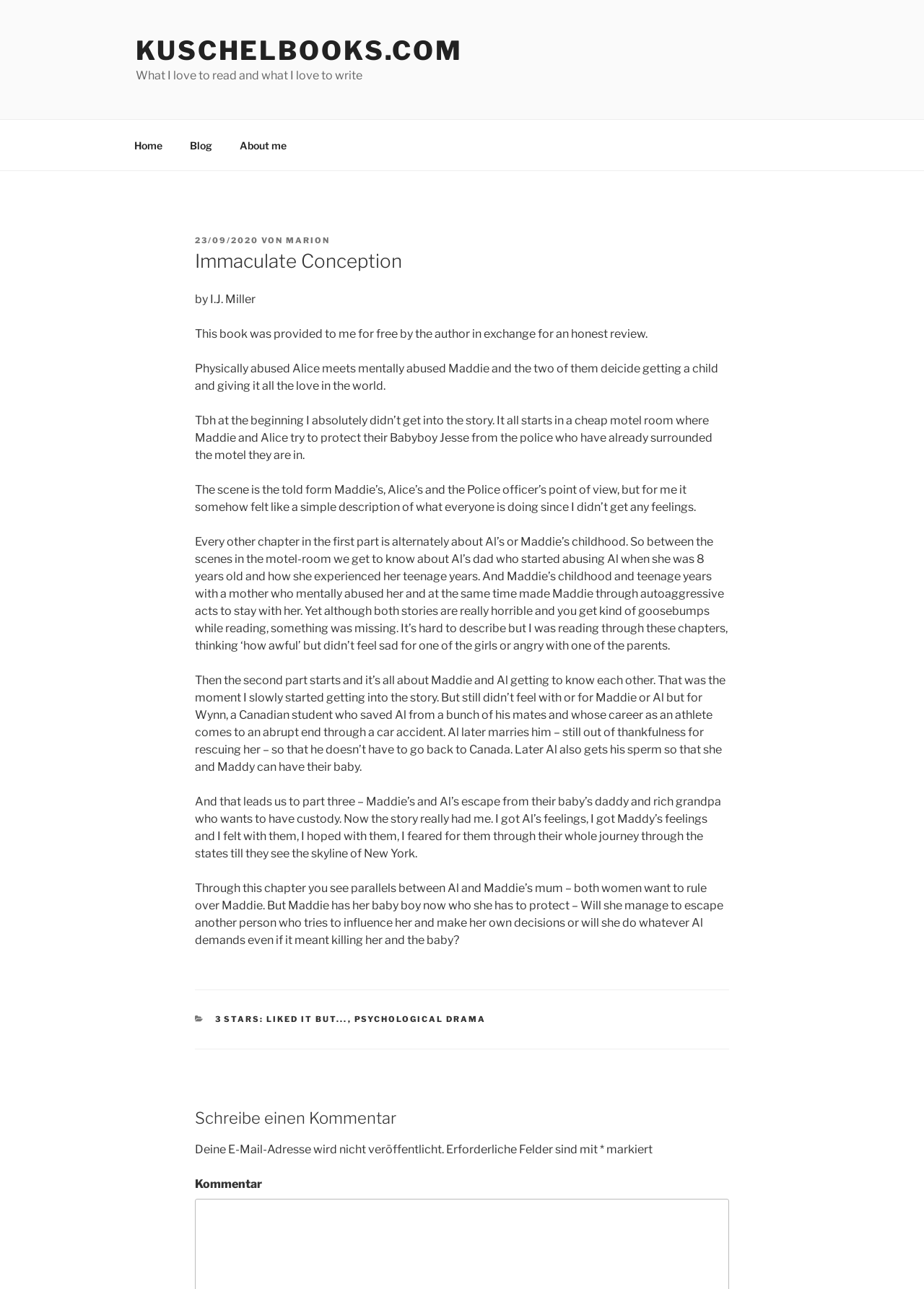Based on the provided description, "Marion", find the bounding box of the corresponding UI element in the screenshot.

[0.309, 0.183, 0.357, 0.19]